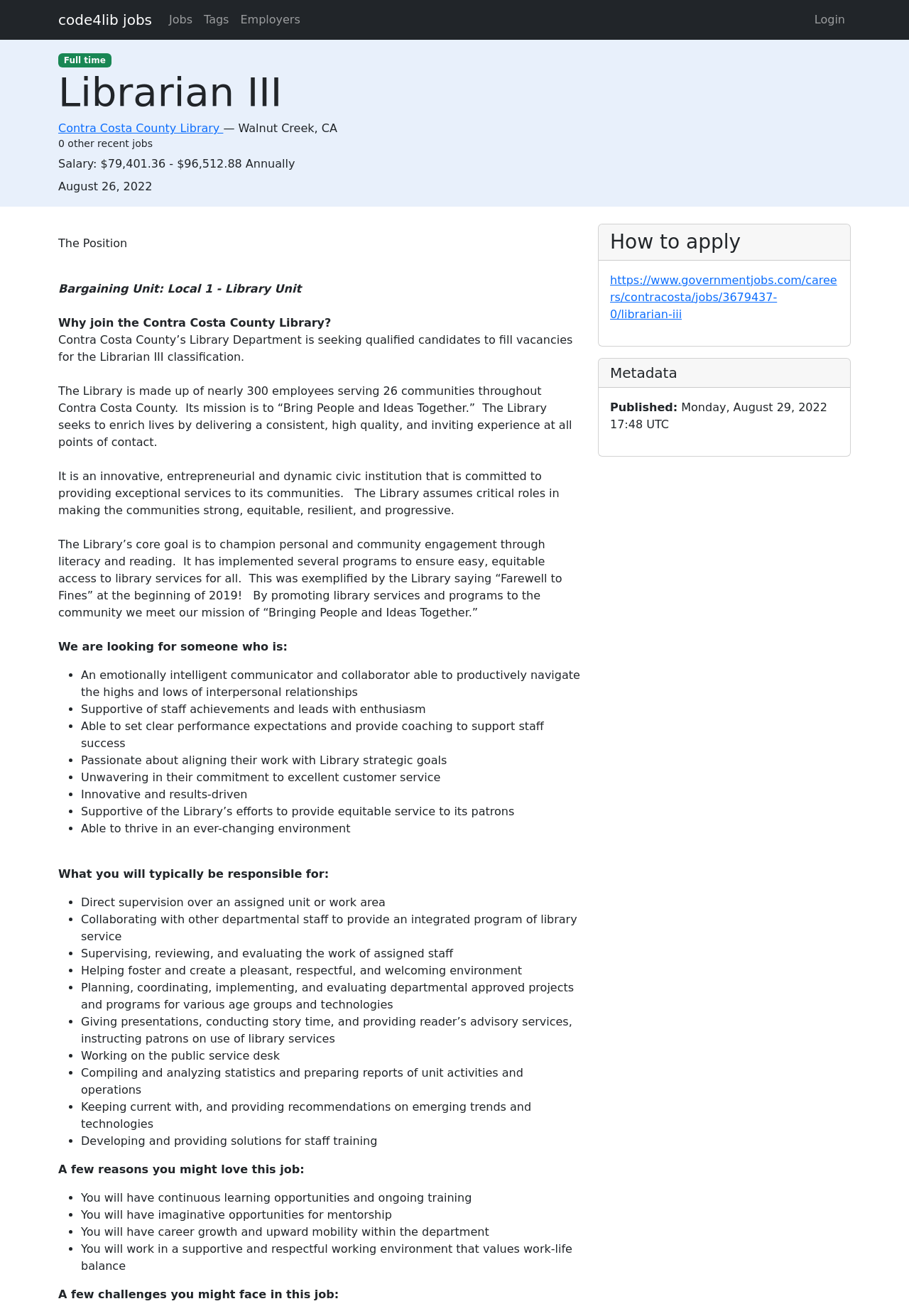Determine the bounding box coordinates of the region I should click to achieve the following instruction: "Apply for the 'Librarian III' job". Ensure the bounding box coordinates are four float numbers between 0 and 1, i.e., [left, top, right, bottom].

[0.671, 0.208, 0.921, 0.244]